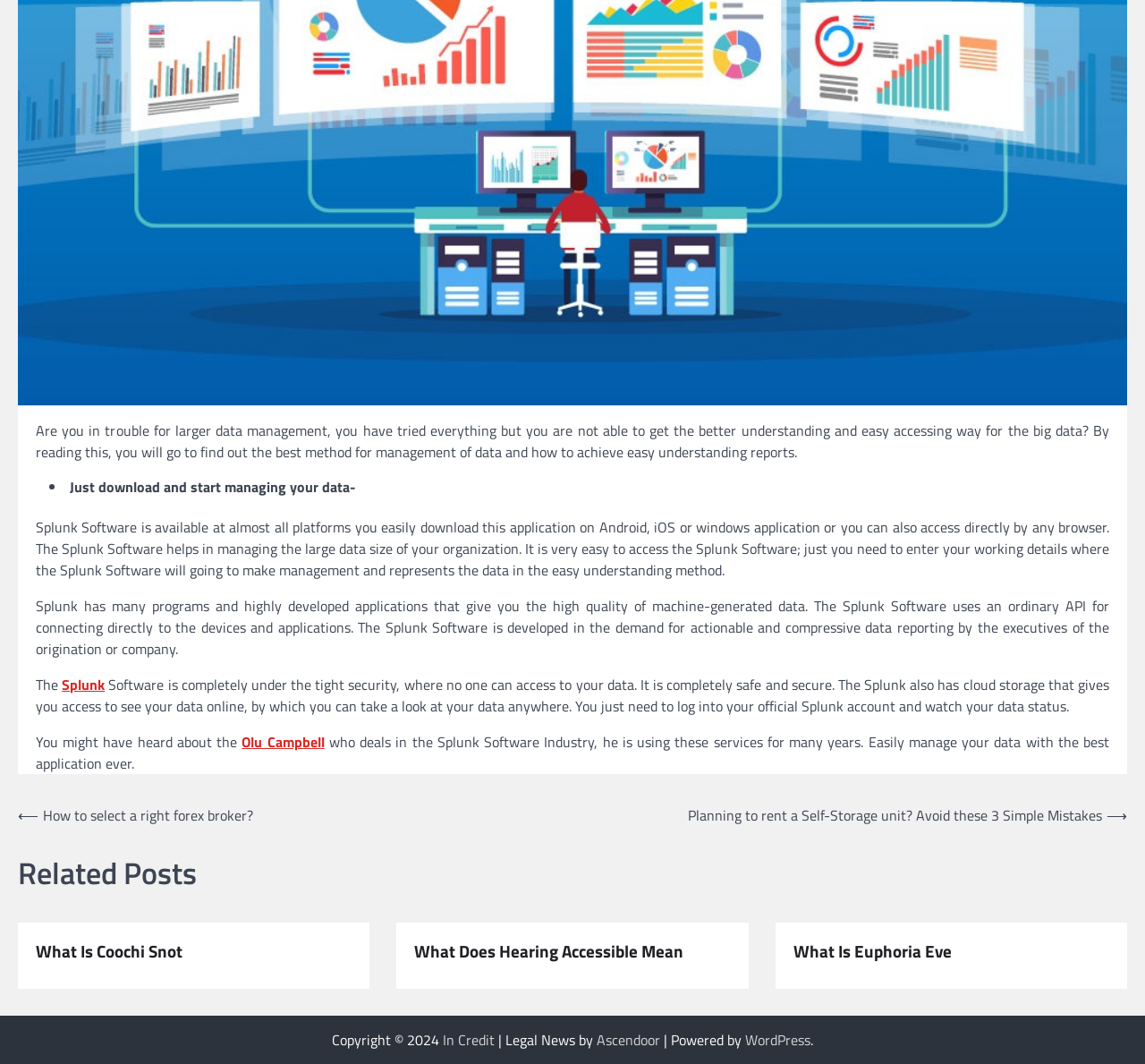Please determine the bounding box coordinates, formatted as (top-left x, top-left y, bottom-right x, bottom-right y), with all values as floating point numbers between 0 and 1. Identify the bounding box of the region described as: In Credit

[0.387, 0.967, 0.432, 0.988]